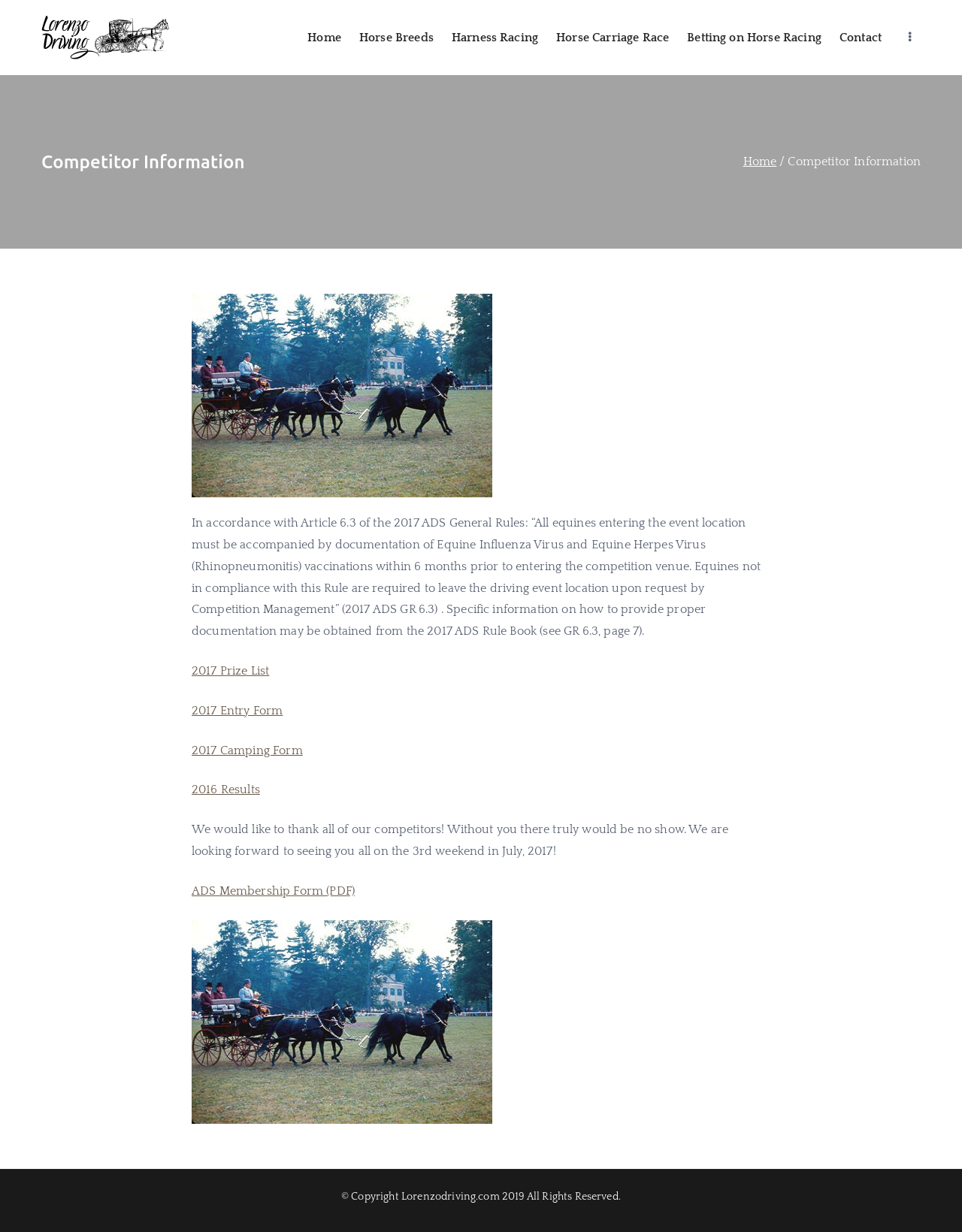From the webpage screenshot, predict the bounding box coordinates (top-left x, top-left y, bottom-right x, bottom-right y) for the UI element described here: Betting on Horse Racing

[0.714, 0.022, 0.854, 0.039]